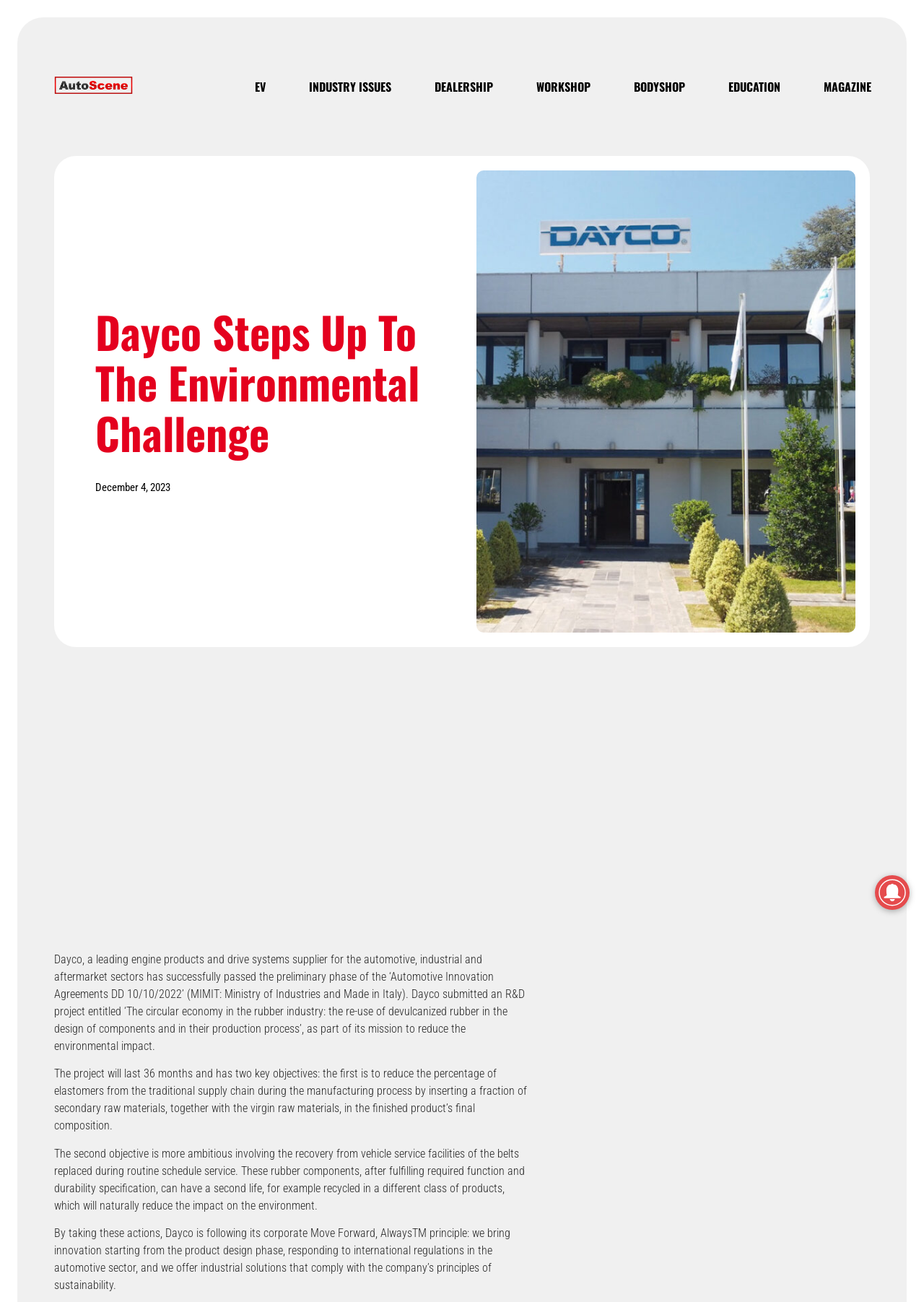What is Dayco's mission?
Based on the screenshot, respond with a single word or phrase.

Reduce environmental impact